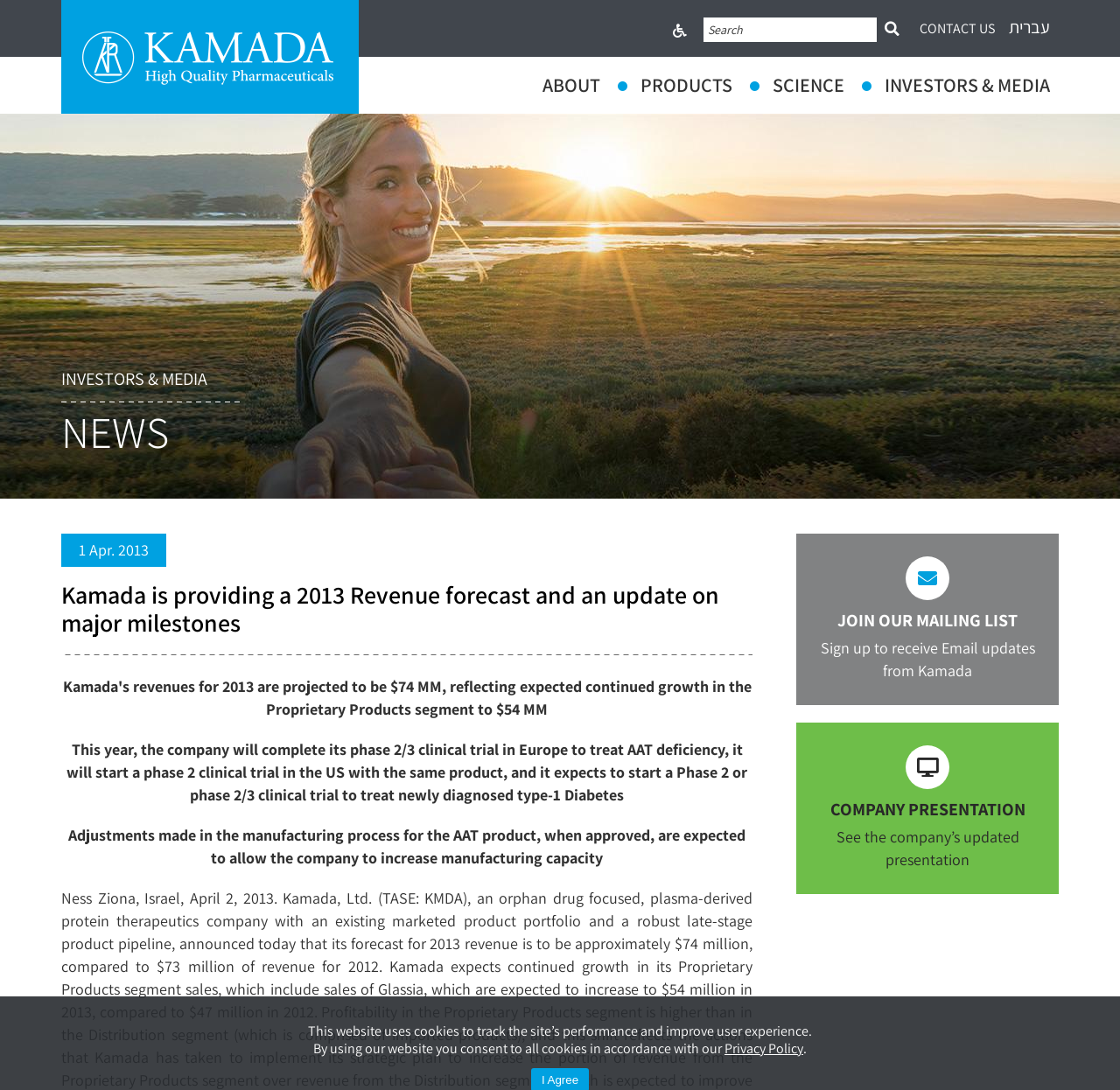Identify the bounding box for the UI element that is described as follows: "See the company’s updated presentation".

[0.723, 0.758, 0.933, 0.799]